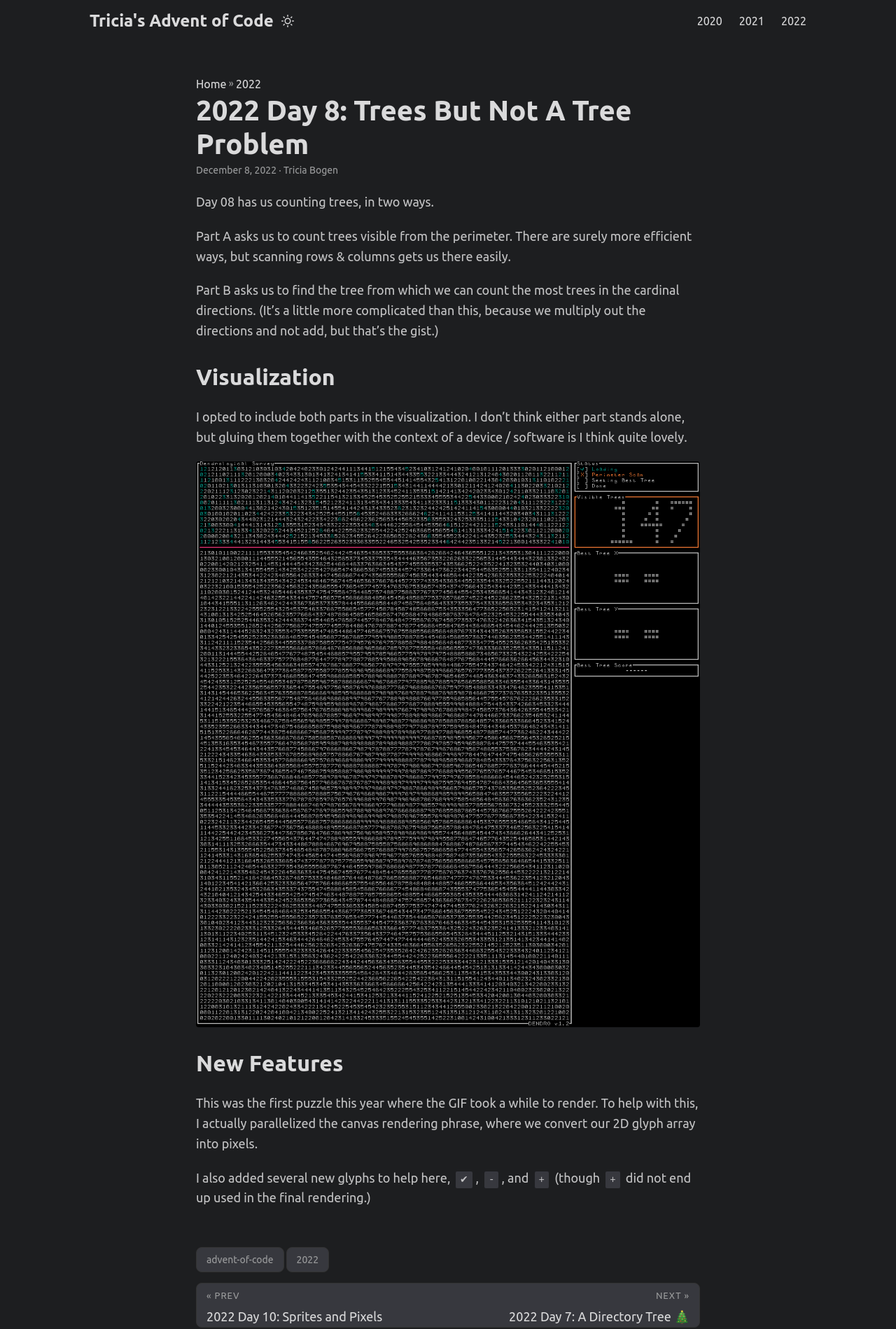Specify the bounding box coordinates of the element's area that should be clicked to execute the given instruction: "go to Tricia's Advent of Code". The coordinates should be four float numbers between 0 and 1, i.e., [left, top, right, bottom].

[0.1, 0.0, 0.305, 0.032]